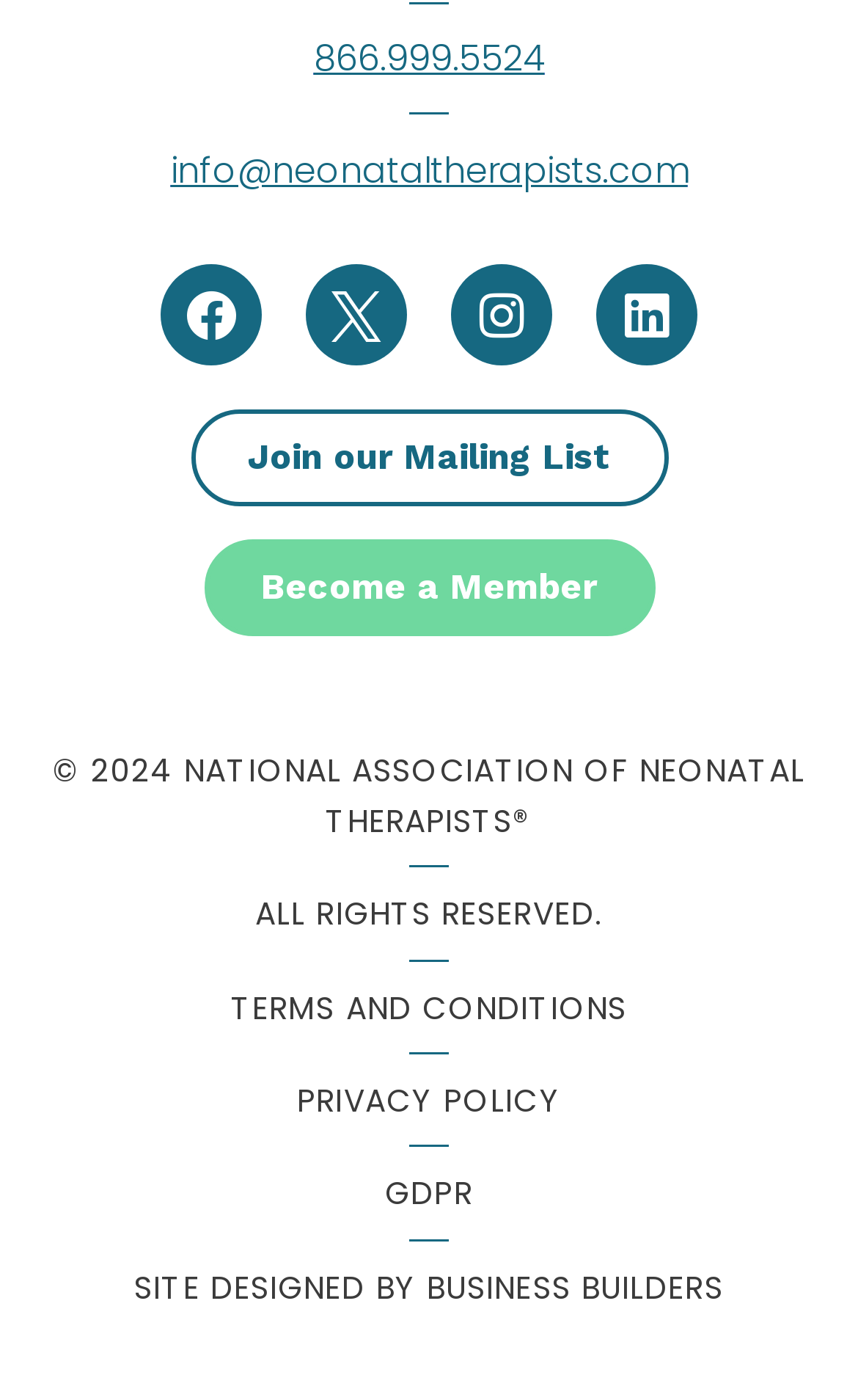Specify the bounding box coordinates of the element's area that should be clicked to execute the given instruction: "Join the mailing list". The coordinates should be four float numbers between 0 and 1, i.e., [left, top, right, bottom].

[0.222, 0.293, 0.778, 0.362]